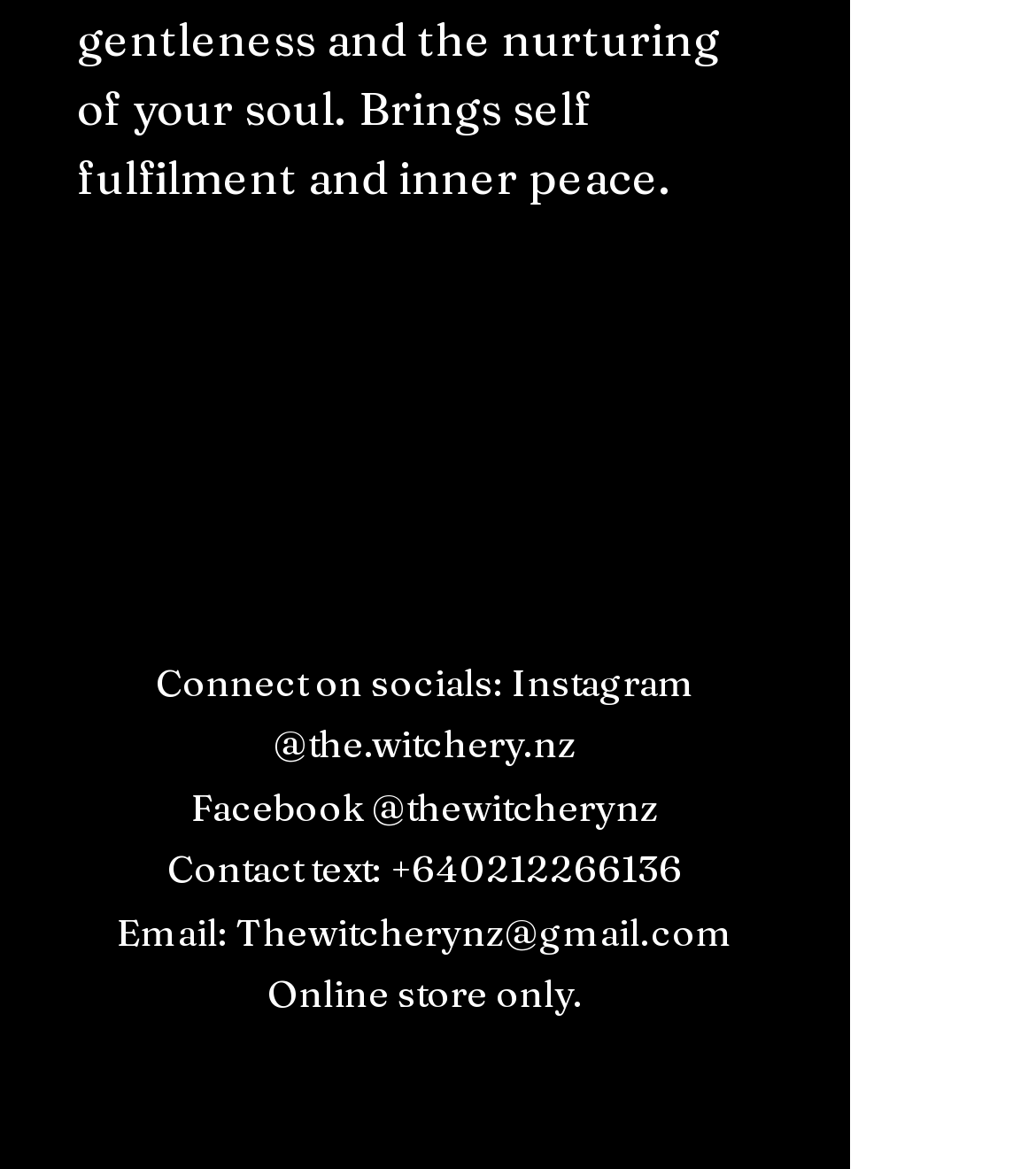Based on the element description, predict the bounding box coordinates (top-left x, top-left y, bottom-right x, bottom-right y) for the UI element in the screenshot: +640212266136

[0.377, 0.723, 0.659, 0.764]